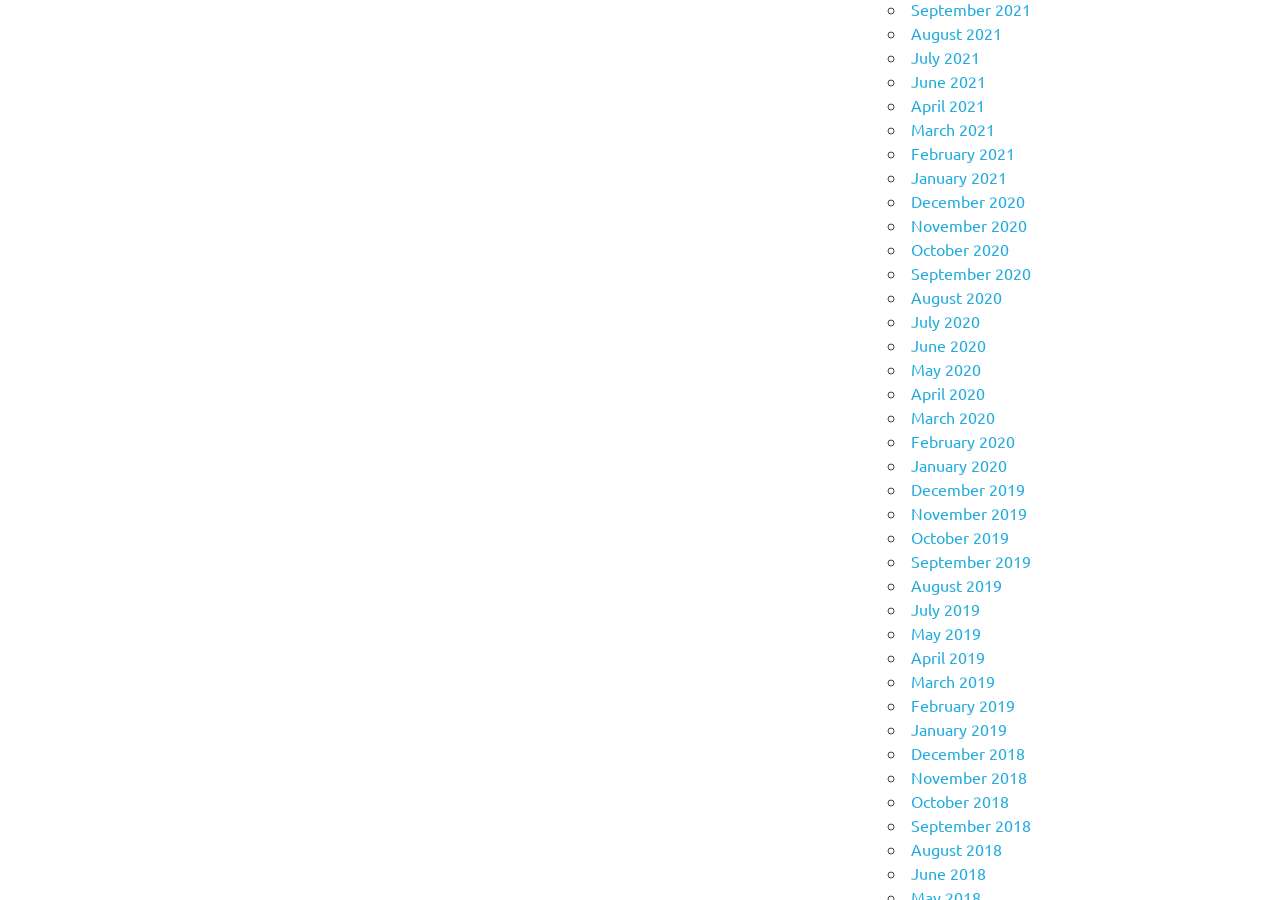Please provide the bounding box coordinates in the format (top-left x, top-left y, bottom-right x, bottom-right y). Remember, all values are floating point numbers between 0 and 1. What is the bounding box coordinate of the region described as: March 2021

[0.712, 0.133, 0.777, 0.155]